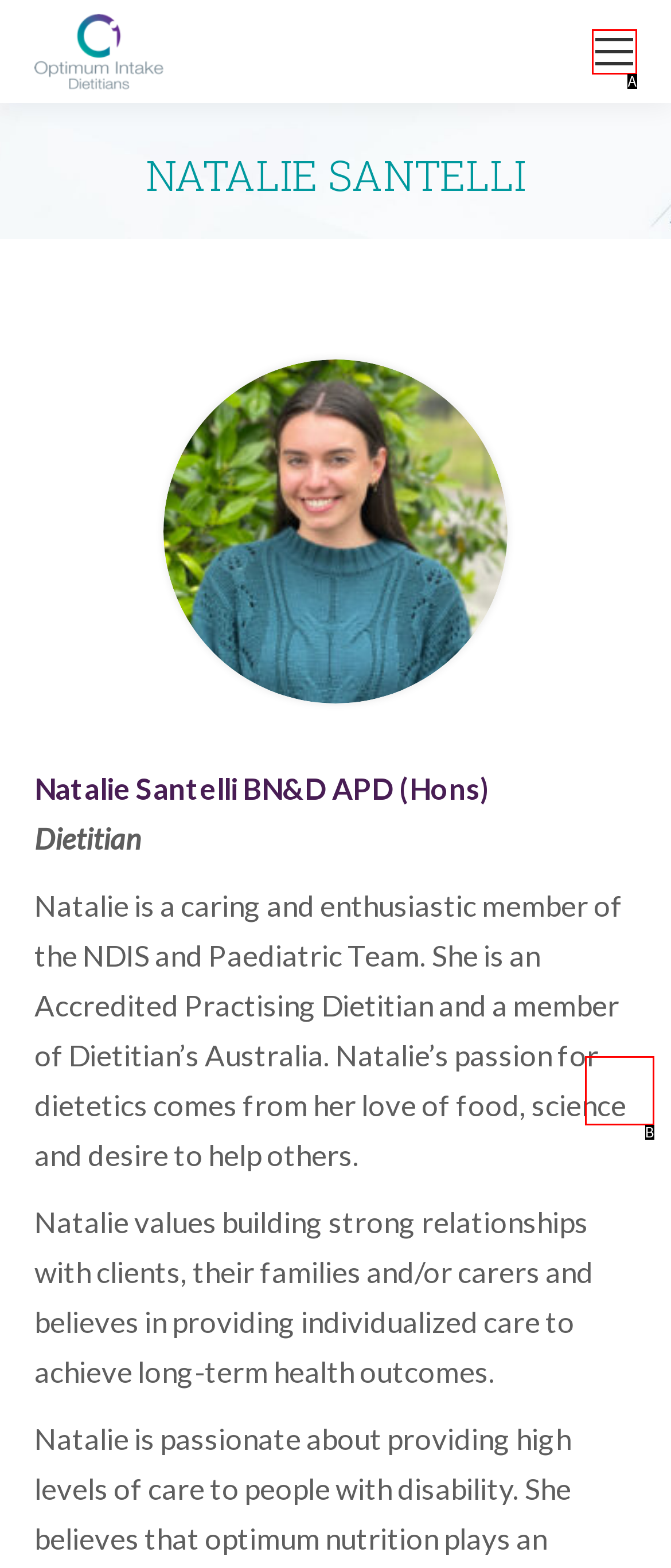Based on the description: aria-label="Mobile menu icon", select the HTML element that best fits. Reply with the letter of the correct choice from the options given.

A